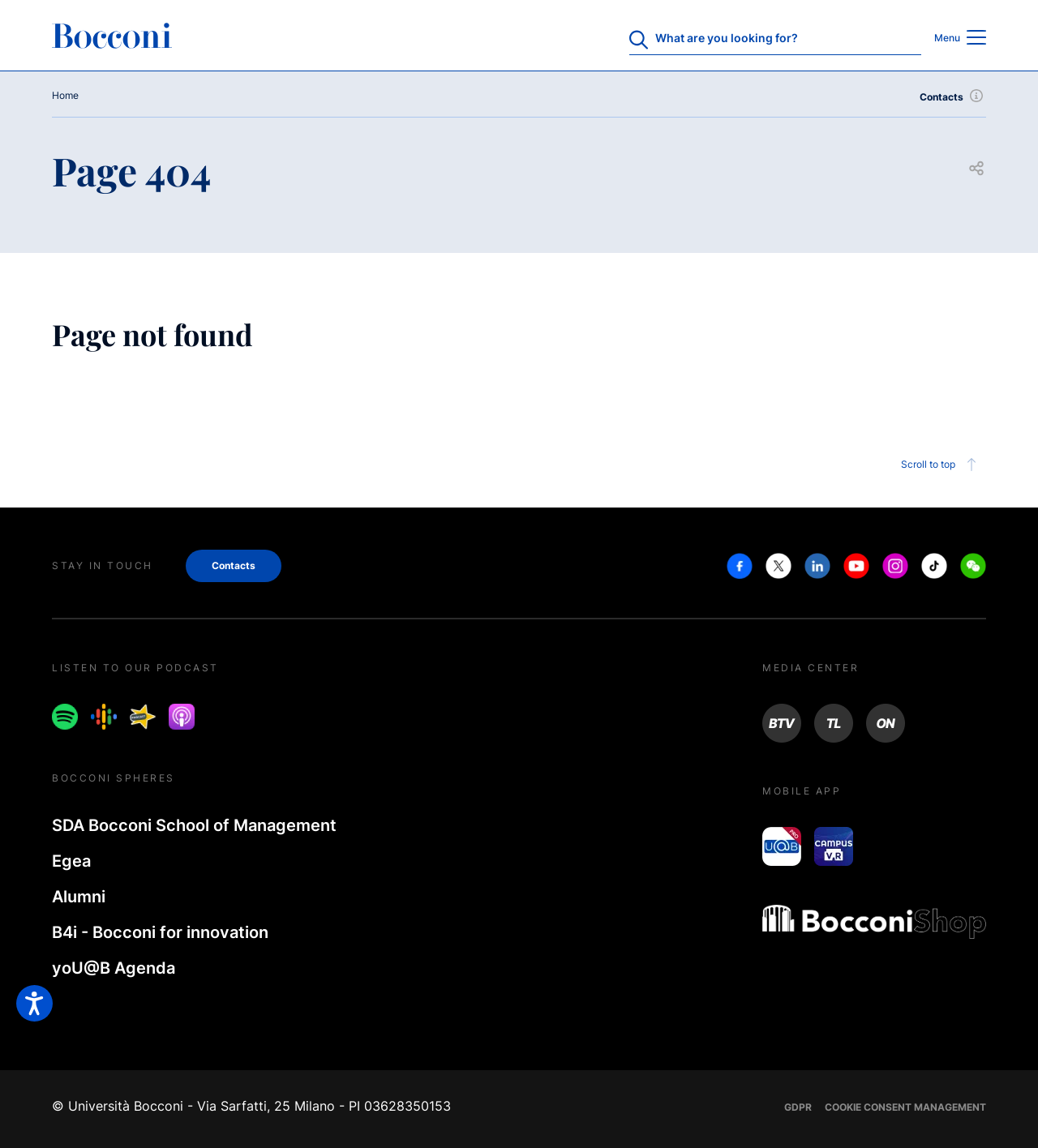Determine the bounding box for the UI element that matches this description: "Cookie consent management".

[0.795, 0.959, 0.95, 0.97]